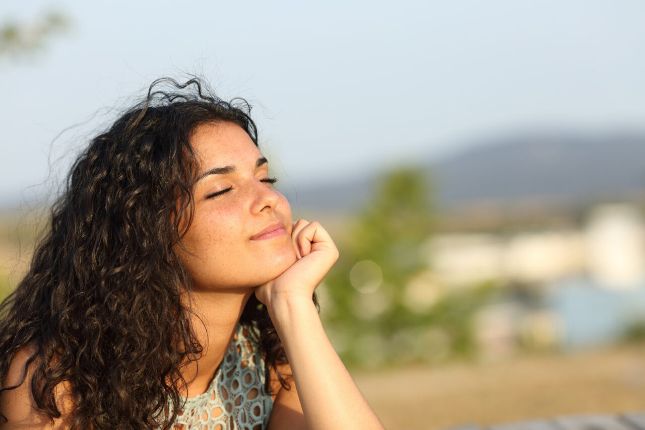Is the woman's hair straight?
Give a thorough and detailed response to the question.

The caption specifically describes the woman's hair as 'curly', which suggests that it is not straight.